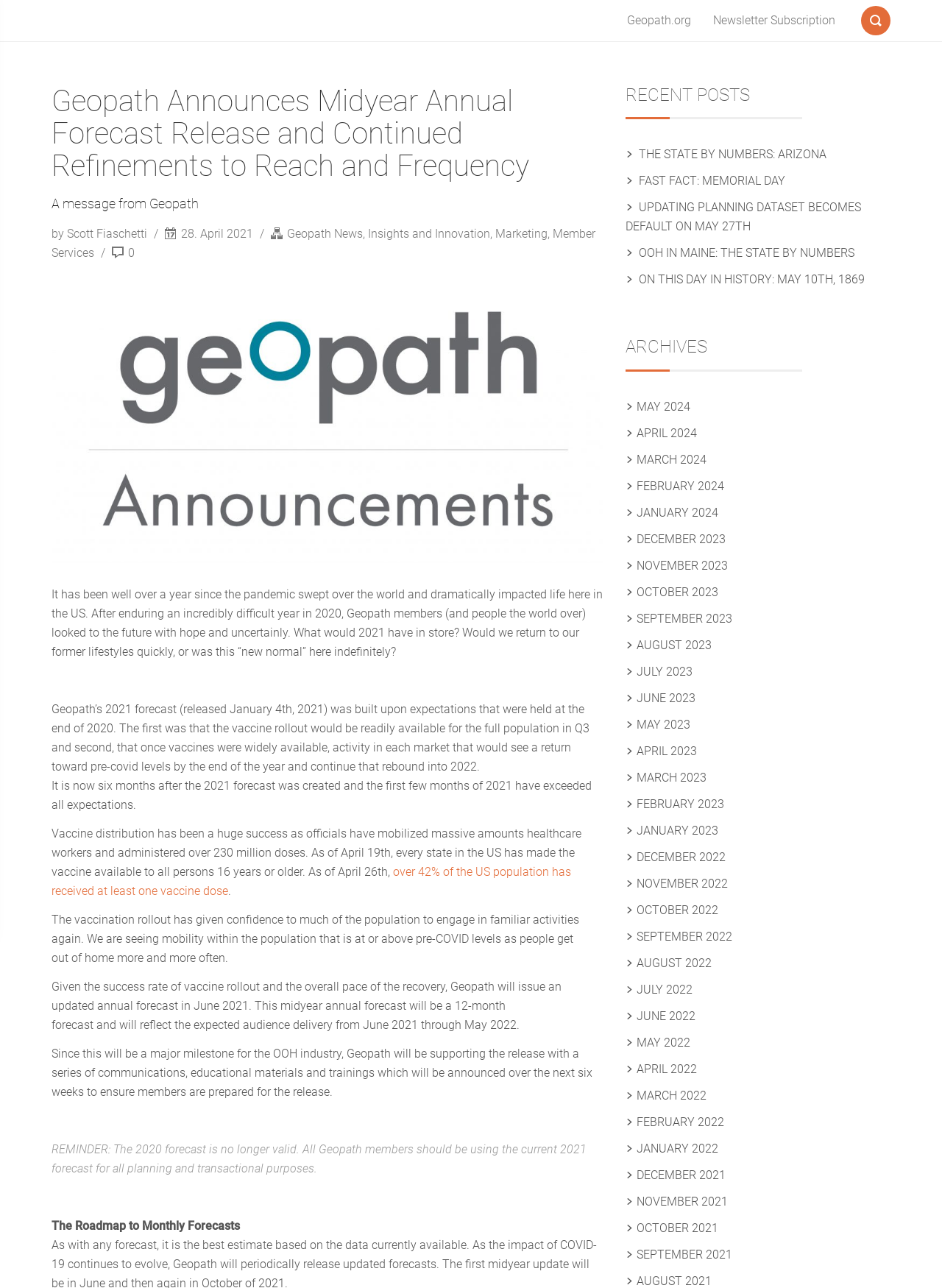What is the current year according to the blog post?
Refer to the image and give a detailed response to the question.

The current year can be determined by reading the text '28. April 2021' which is located below the heading of the post, indicating the date of the post.